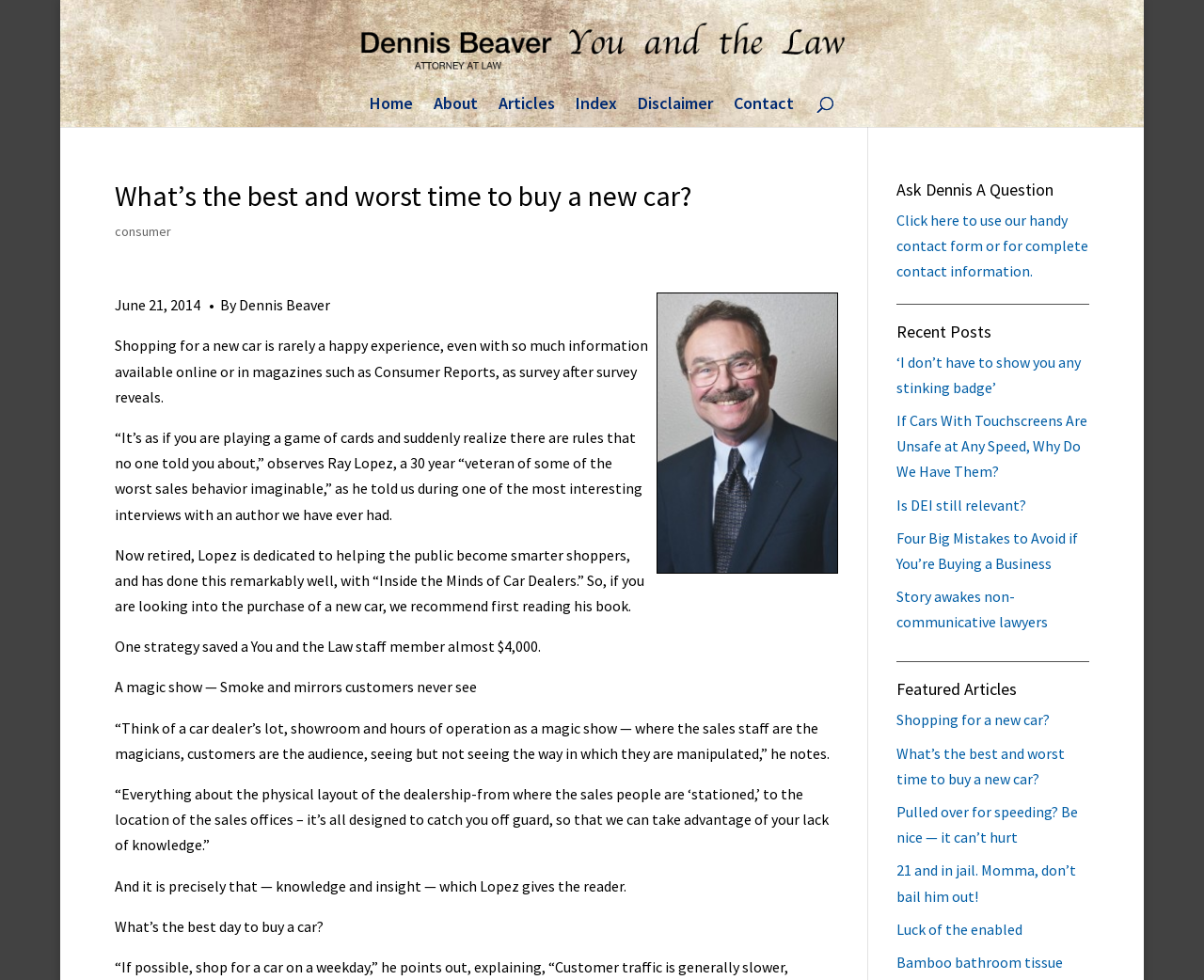Please find and generate the text of the main header of the webpage.

What’s the best and worst time to buy a new car?